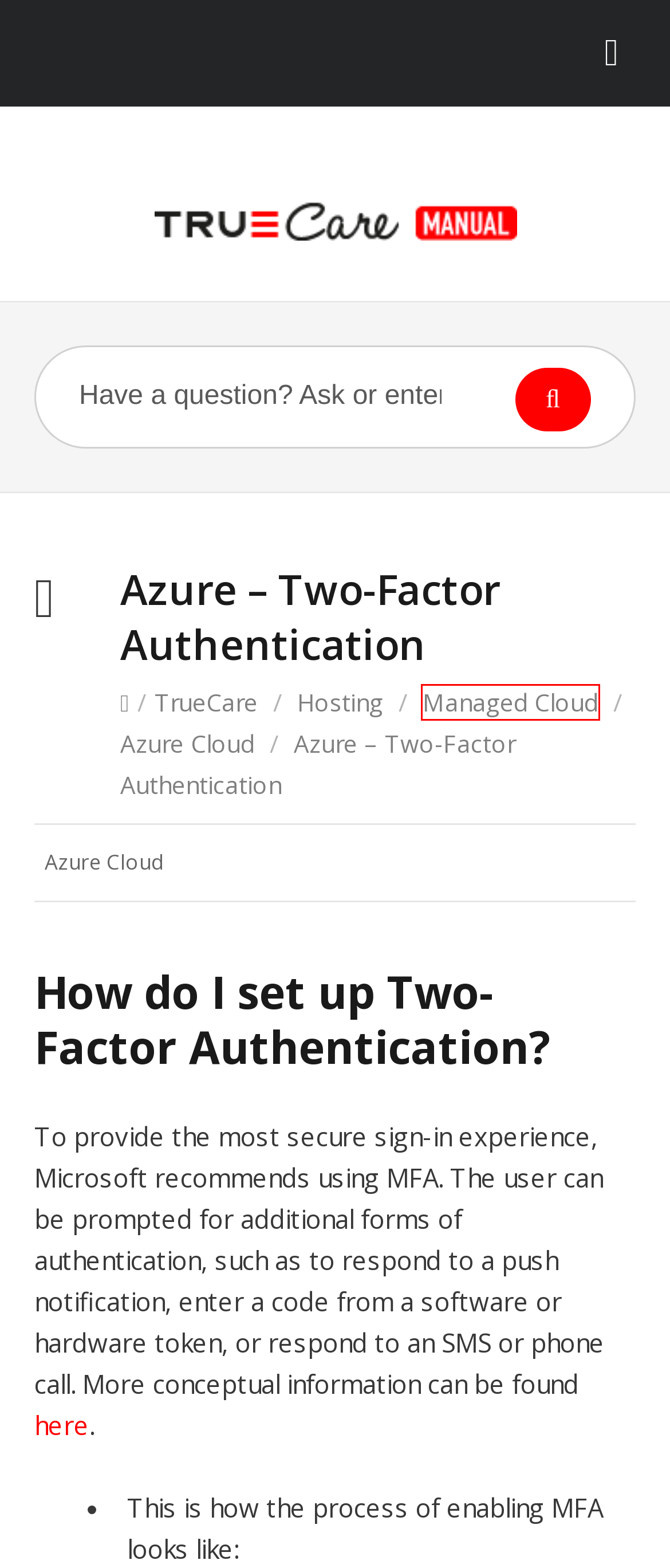A screenshot of a webpage is given with a red bounding box around a UI element. Choose the description that best matches the new webpage shown after clicking the element within the red bounding box. Here are the candidates:
A. Authentication methods and features - Microsoft Entra ID | Microsoft Learn
B. TrueCare – True Manual
C. Configure Microsoft Entra multifactor authentication - Microsoft Entra ID | Microsoft Learn
D. azure – True Manual
E. Managed Cloud – True Manual
F. Hosting – True Manual
G. Azure Cloud – True Manual
H. True Manual – Handleiding voor gebruik van de dienstverlening

E